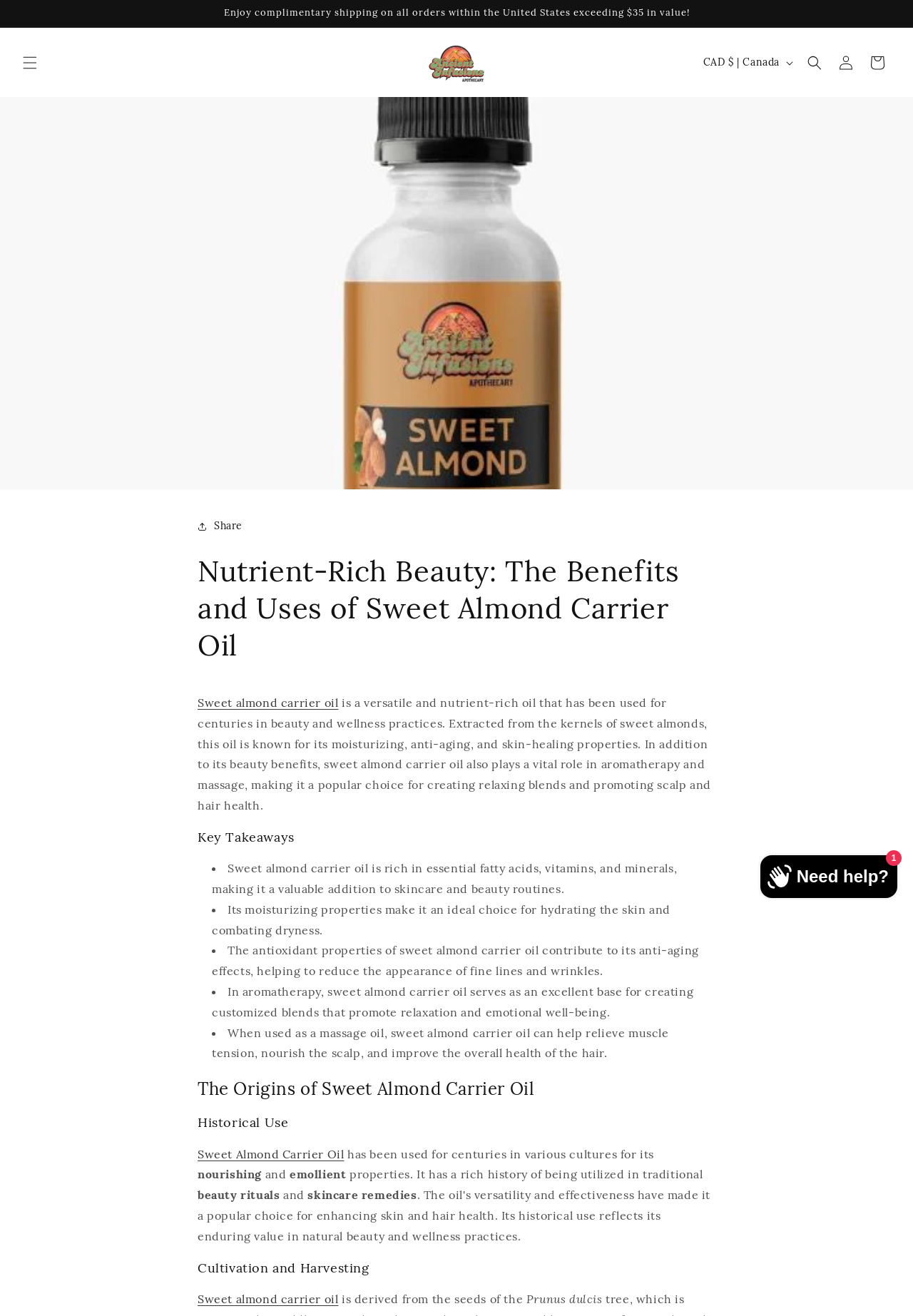Answer with a single word or phrase: 
What is the 'Share' button used for?

To share content